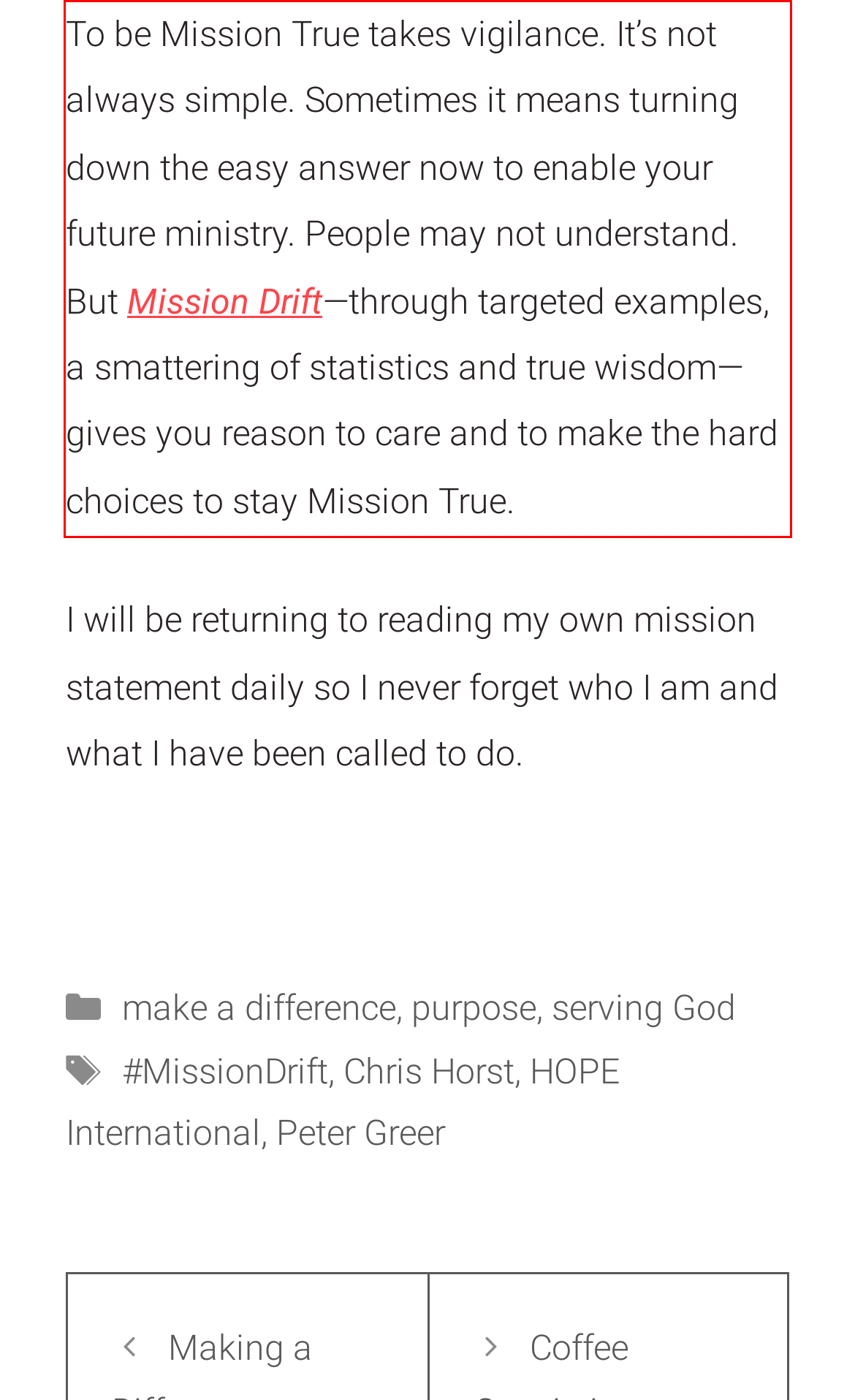Using the provided screenshot of a webpage, recognize and generate the text found within the red rectangle bounding box.

To be Mission True takes vigilance. It’s not always simple. Sometimes it means turning down the easy answer now to enable your future ministry. People may not understand. But Mission Drift—through targeted examples, a smattering of statistics and true wisdom—gives you reason to care and to make the hard choices to stay Mission True.